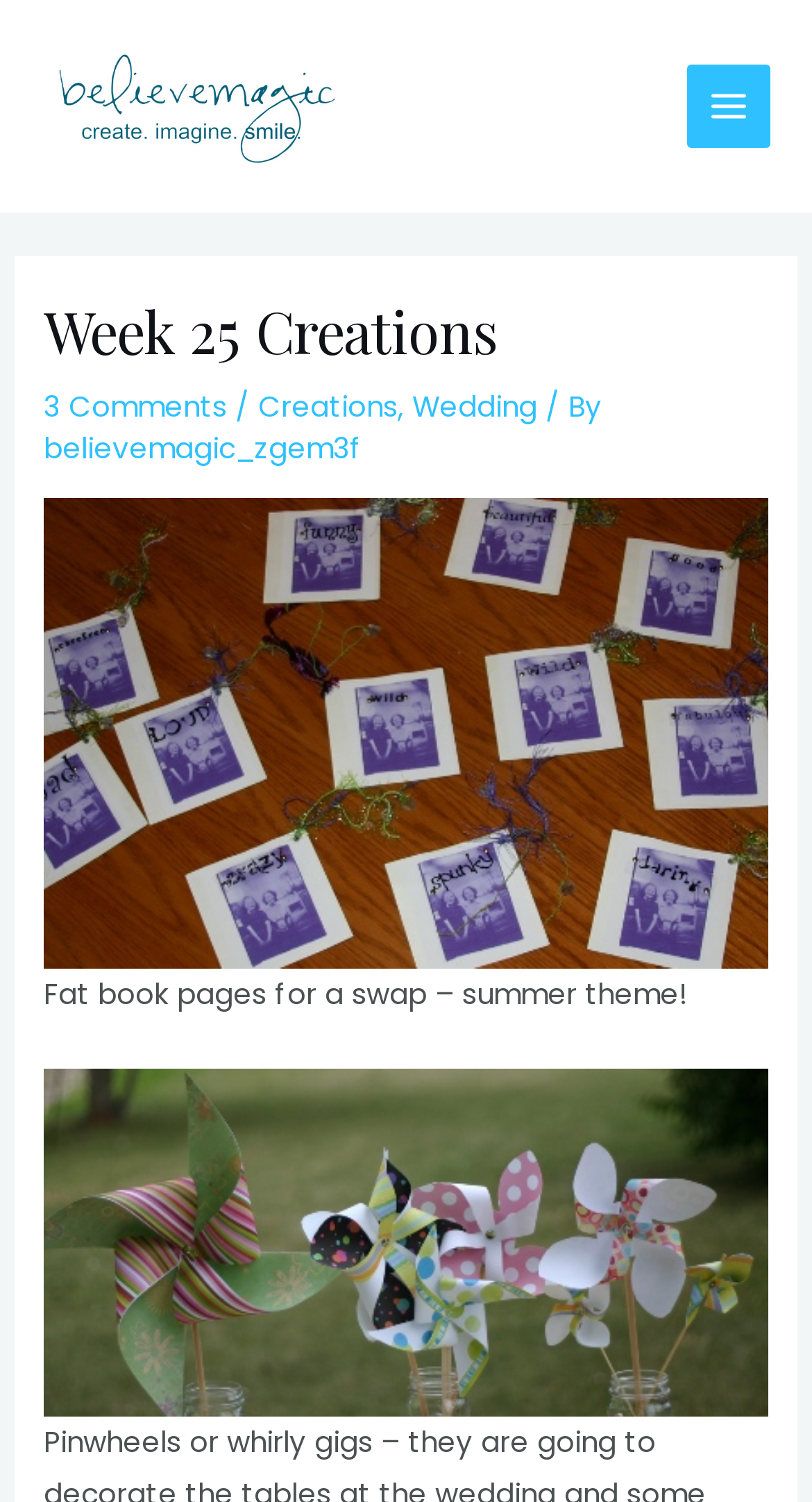Can you give a detailed response to the following question using the information from the image? What is the name of the image below the heading?

The name of the image can be determined by looking at the image description 'Fatbook Summer pages' which is located below the heading 'Week 25 Creations'.